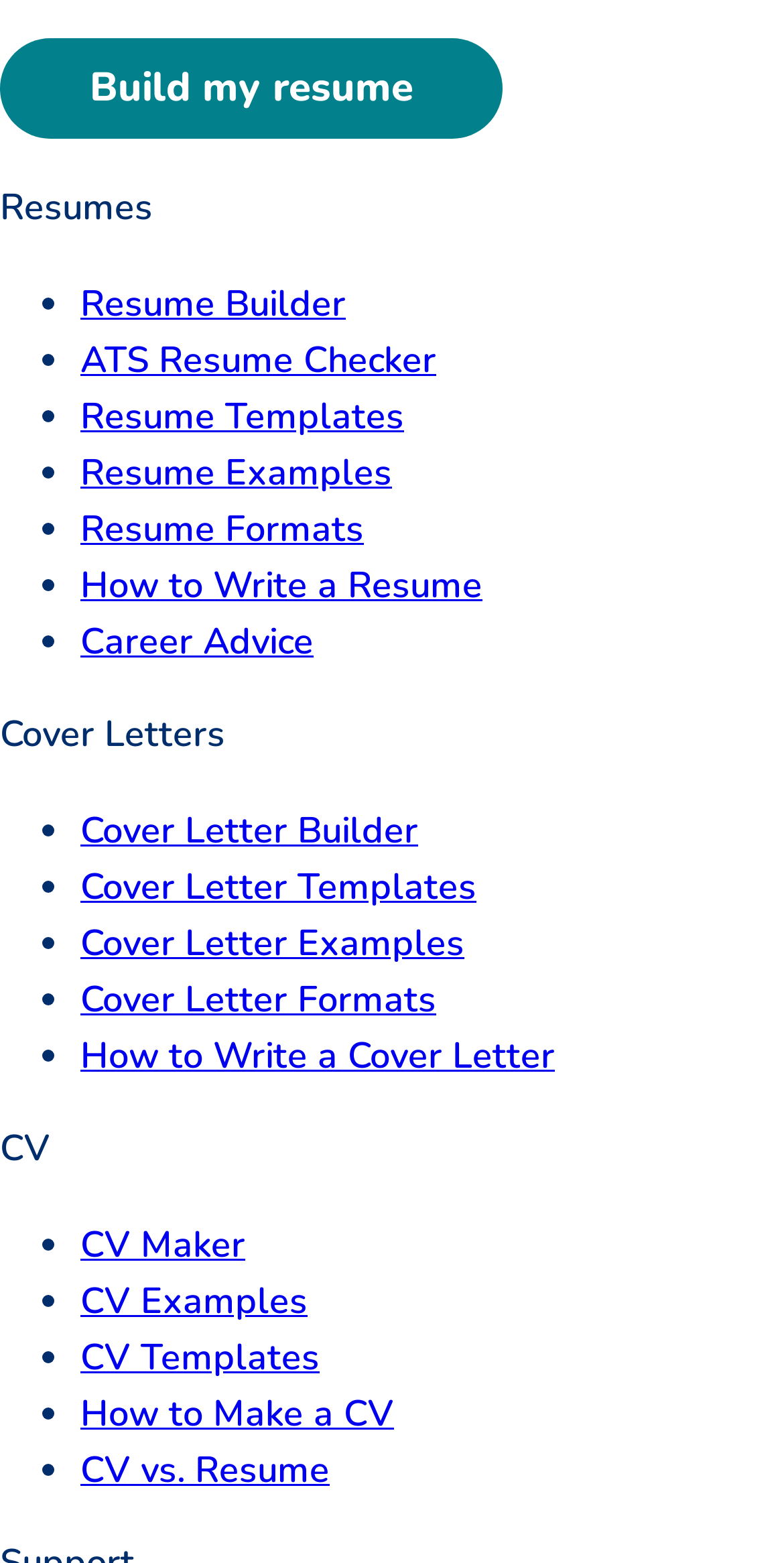Please find the bounding box coordinates of the element that must be clicked to perform the given instruction: "Create a CV with CV Maker". The coordinates should be four float numbers from 0 to 1, i.e., [left, top, right, bottom].

[0.103, 0.557, 0.313, 0.588]